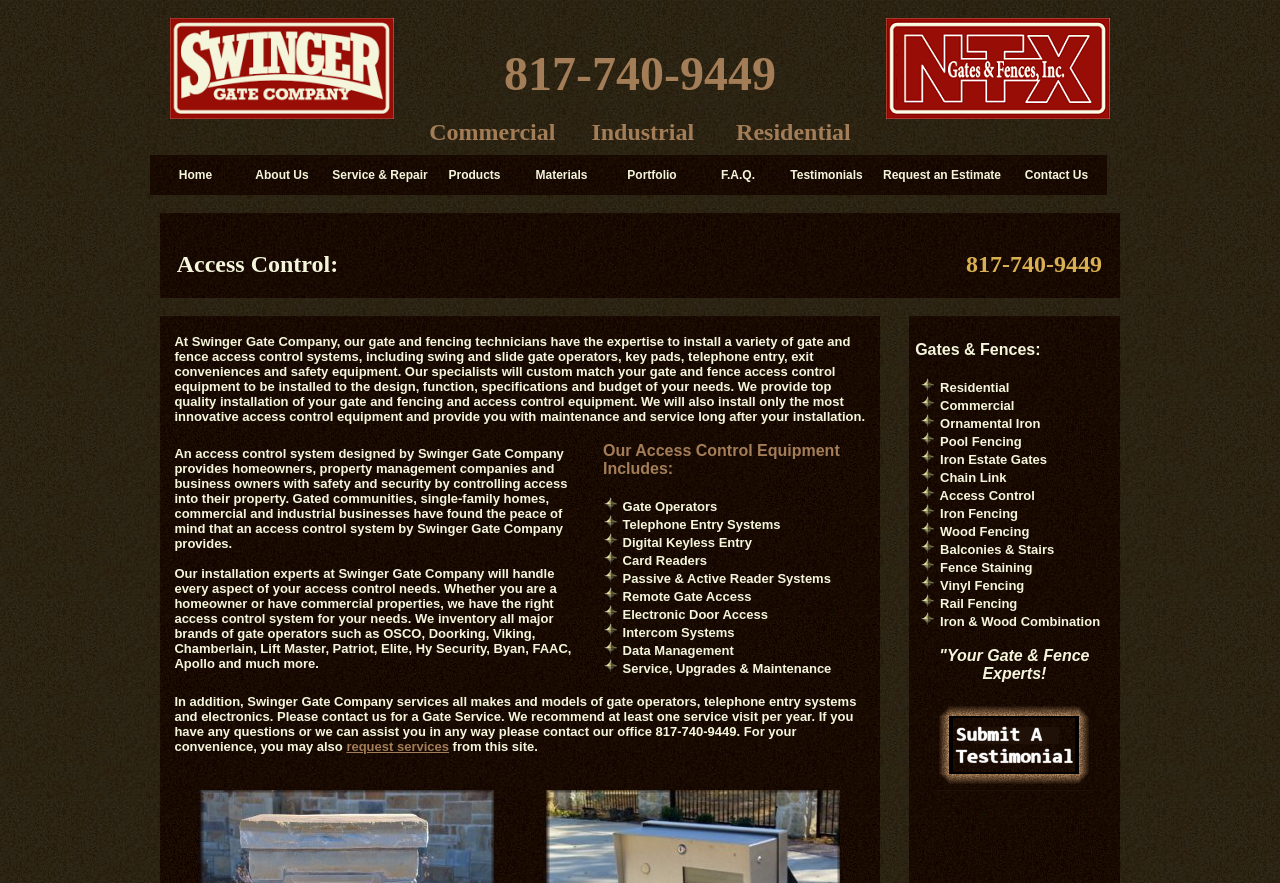Give a succinct answer to this question in a single word or phrase: 
What types of gates are offered?

Residential, Commercial, Ornamental Iron, etc.